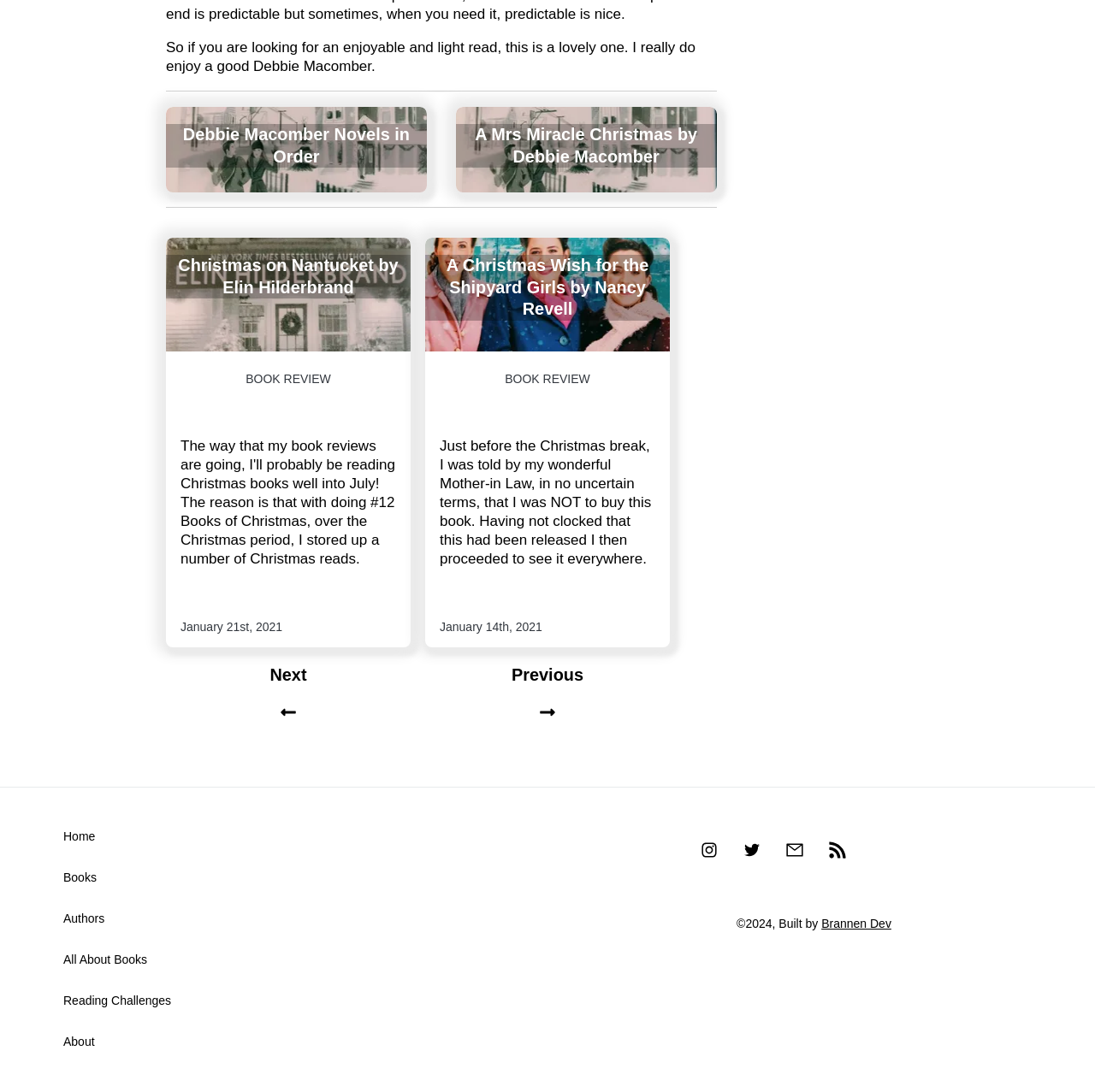Use a single word or phrase to answer the question: What is the theme of the books reviewed on this website?

Christmas